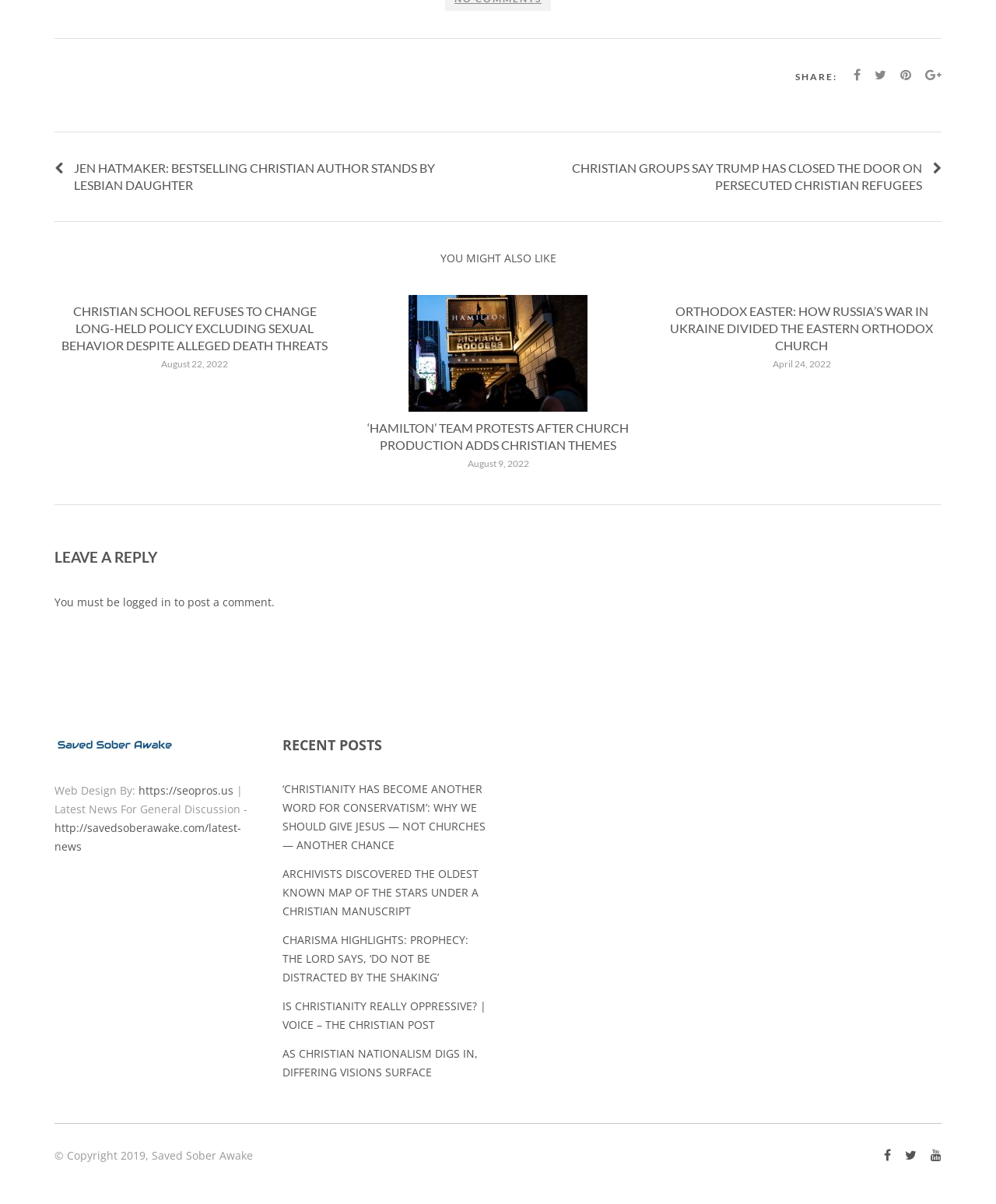What is the purpose of the 'RECENT POSTS' section?
With the help of the image, please provide a detailed response to the question.

The 'RECENT POSTS' section is located on the right side of the webpage and contains a list of links to recent articles, indicating that it is intended to display recent posts from the webpage.